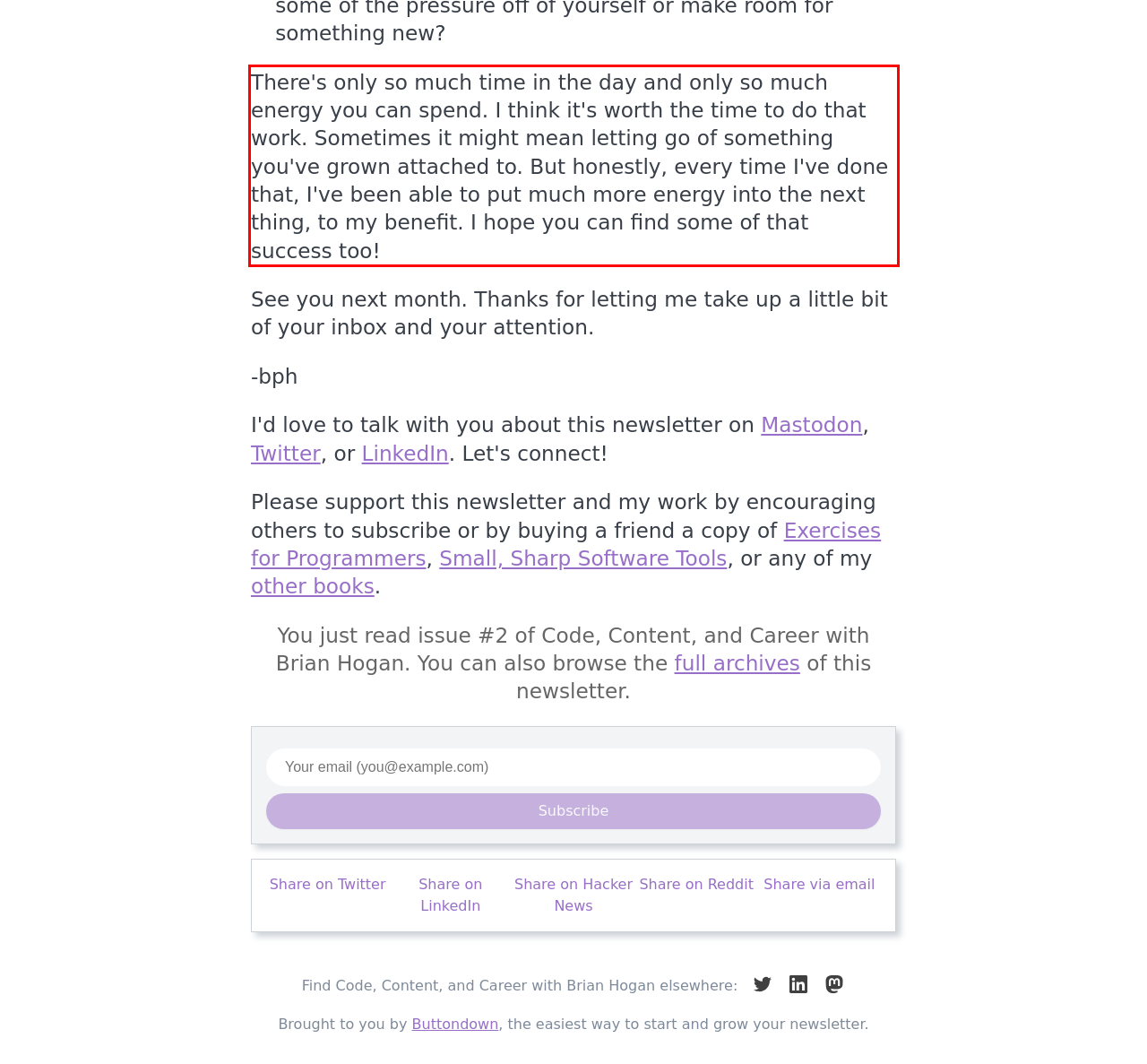Given a screenshot of a webpage containing a red rectangle bounding box, extract and provide the text content found within the red bounding box.

There's only so much time in the day and only so much energy you can spend. I think it's worth the time to do that work. Sometimes it might mean letting go of something you've grown attached to. But honestly, every time I've done that, I've been able to put much more energy into the next thing, to my benefit. I hope you can find some of that success too!